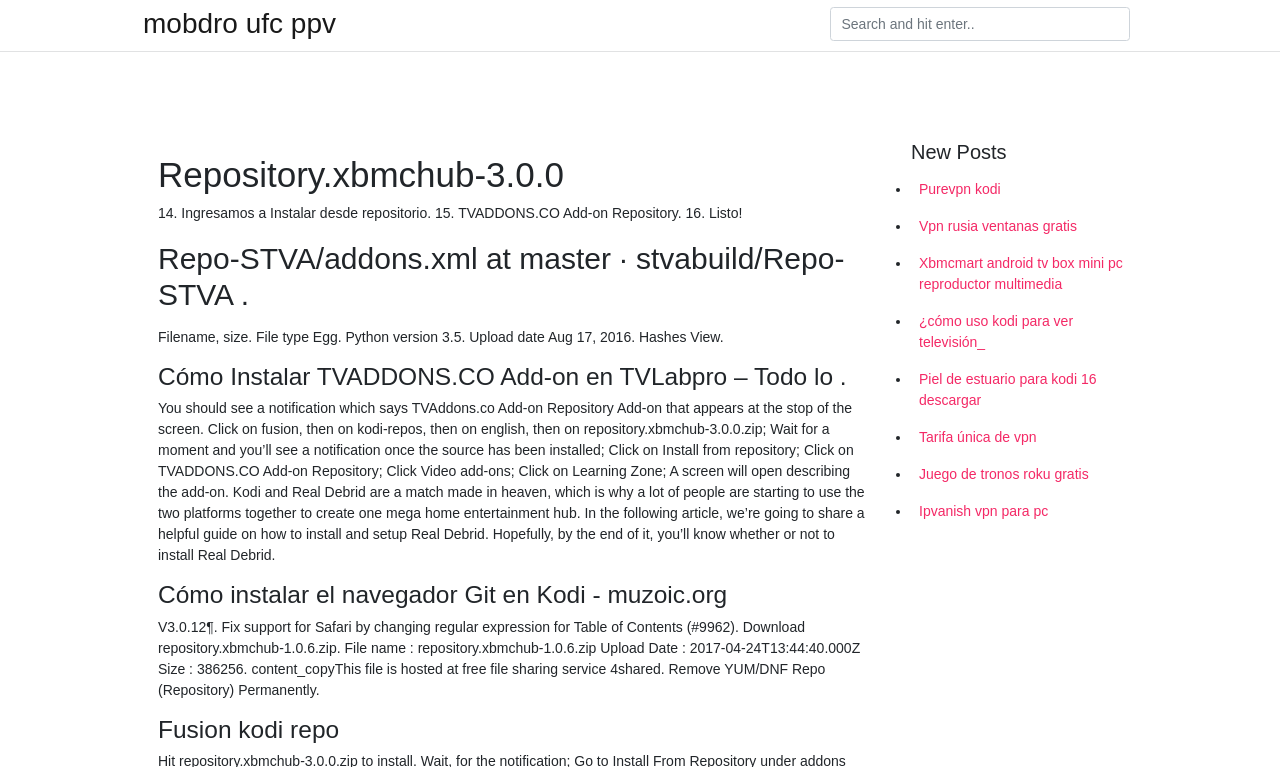Specify the bounding box coordinates of the area to click in order to follow the given instruction: "Search for a repository."

[0.648, 0.009, 0.883, 0.053]